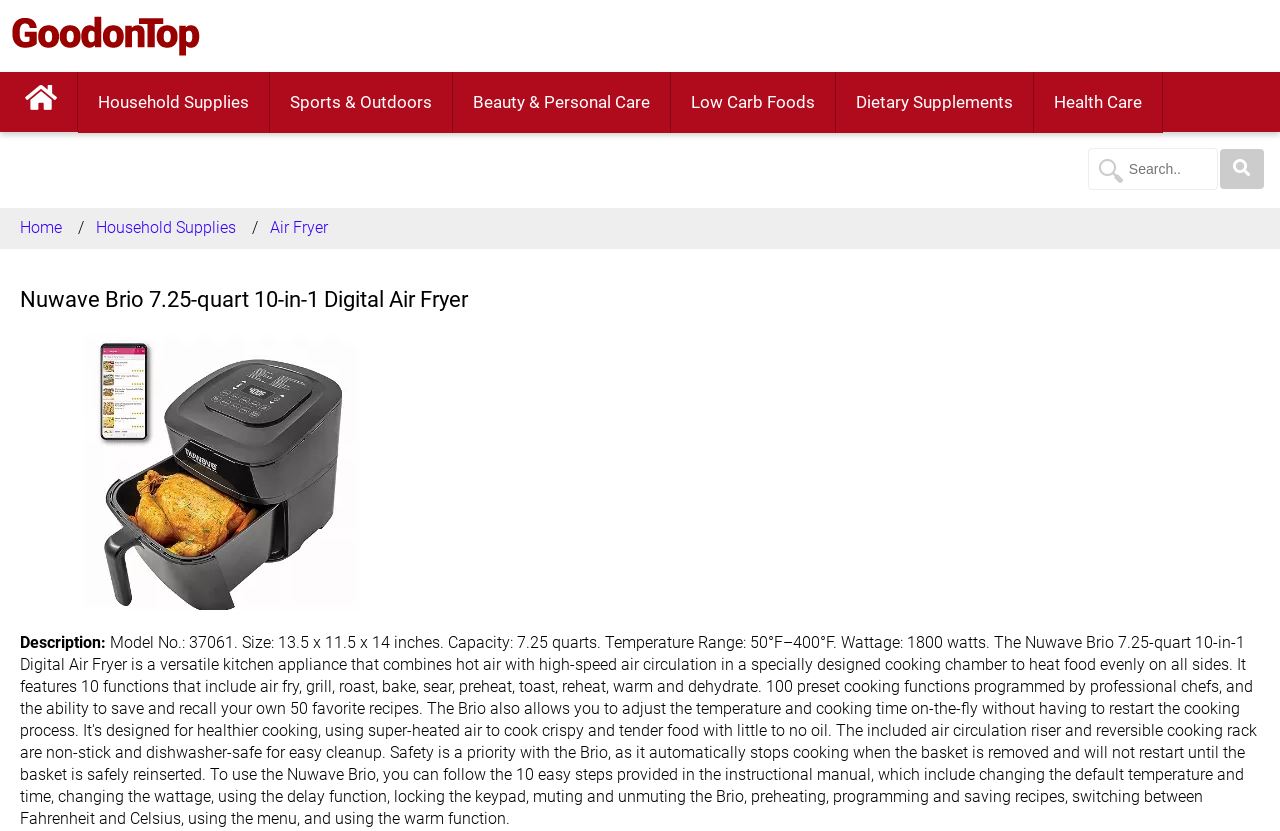Locate the headline of the webpage and generate its content.

Nuwave Brio 7.25-quart 10-in-1 Digital Air Fryer